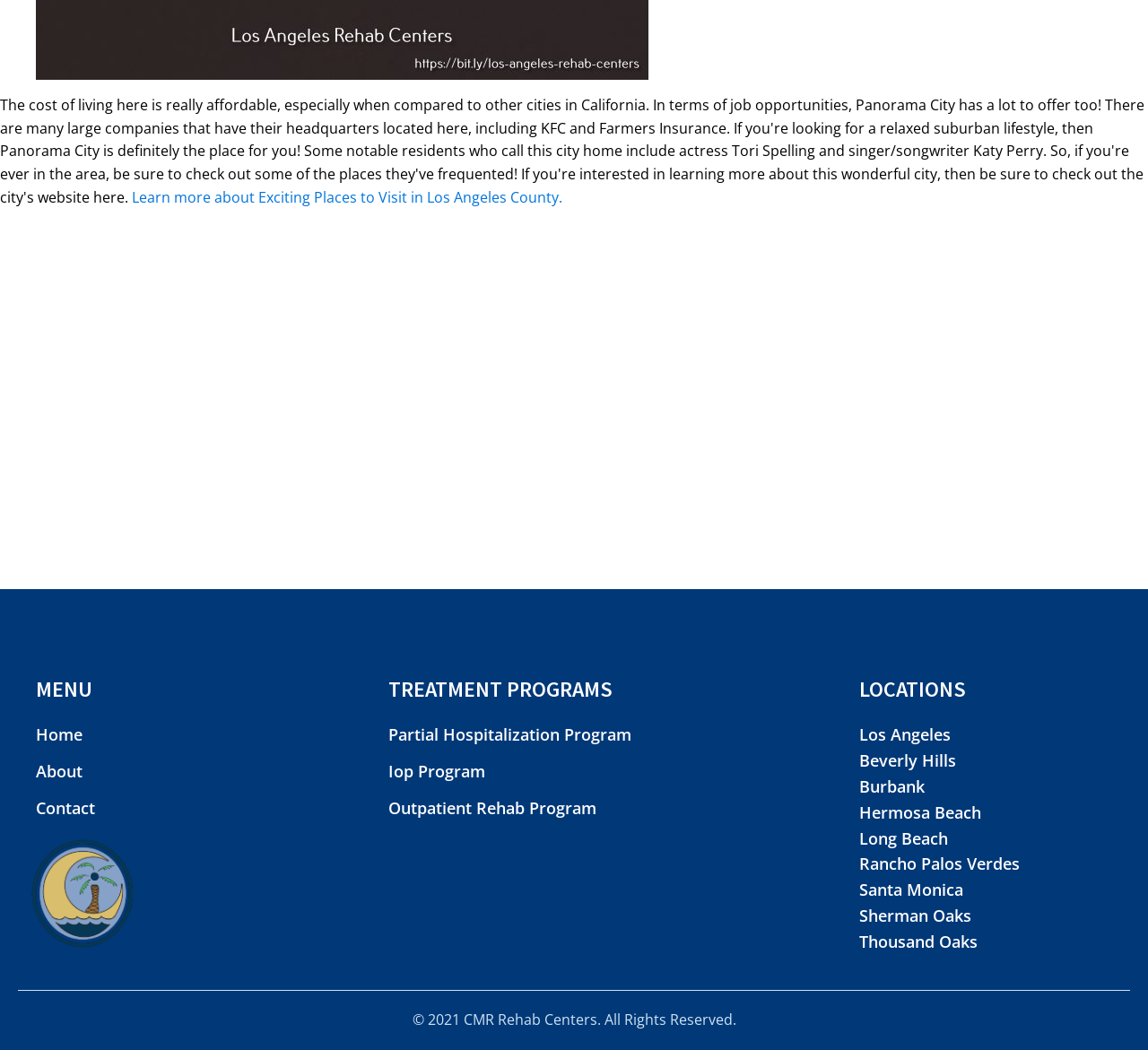What is the first treatment program listed?
Answer the question in as much detail as possible.

I looked at the links under the 'TREATMENT PROGRAMS' heading and found that the first one is 'Partial Hospitalization Program'.